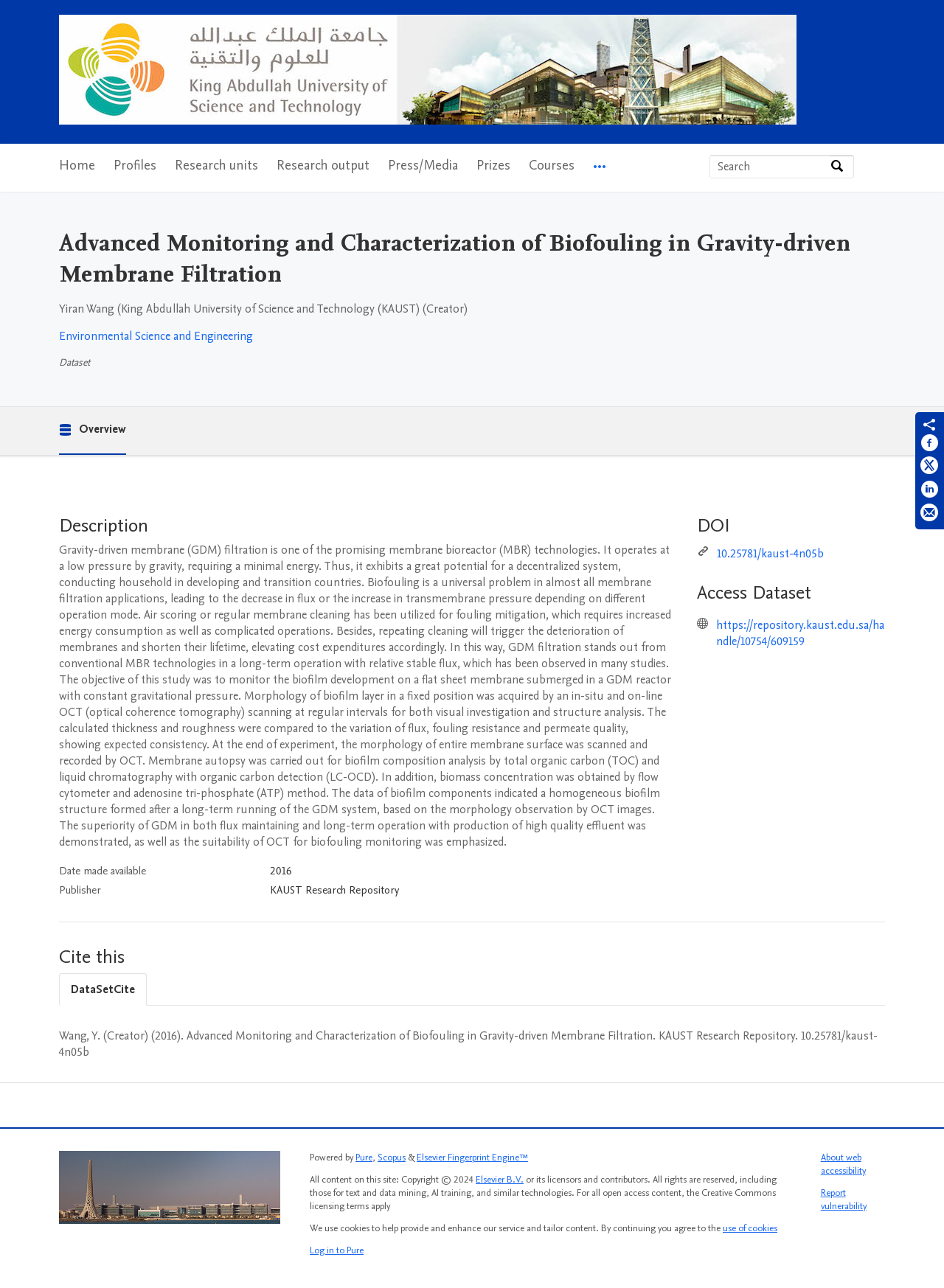Give a short answer to this question using one word or a phrase:
What is the name of the research repository?

KAUST Research Repository